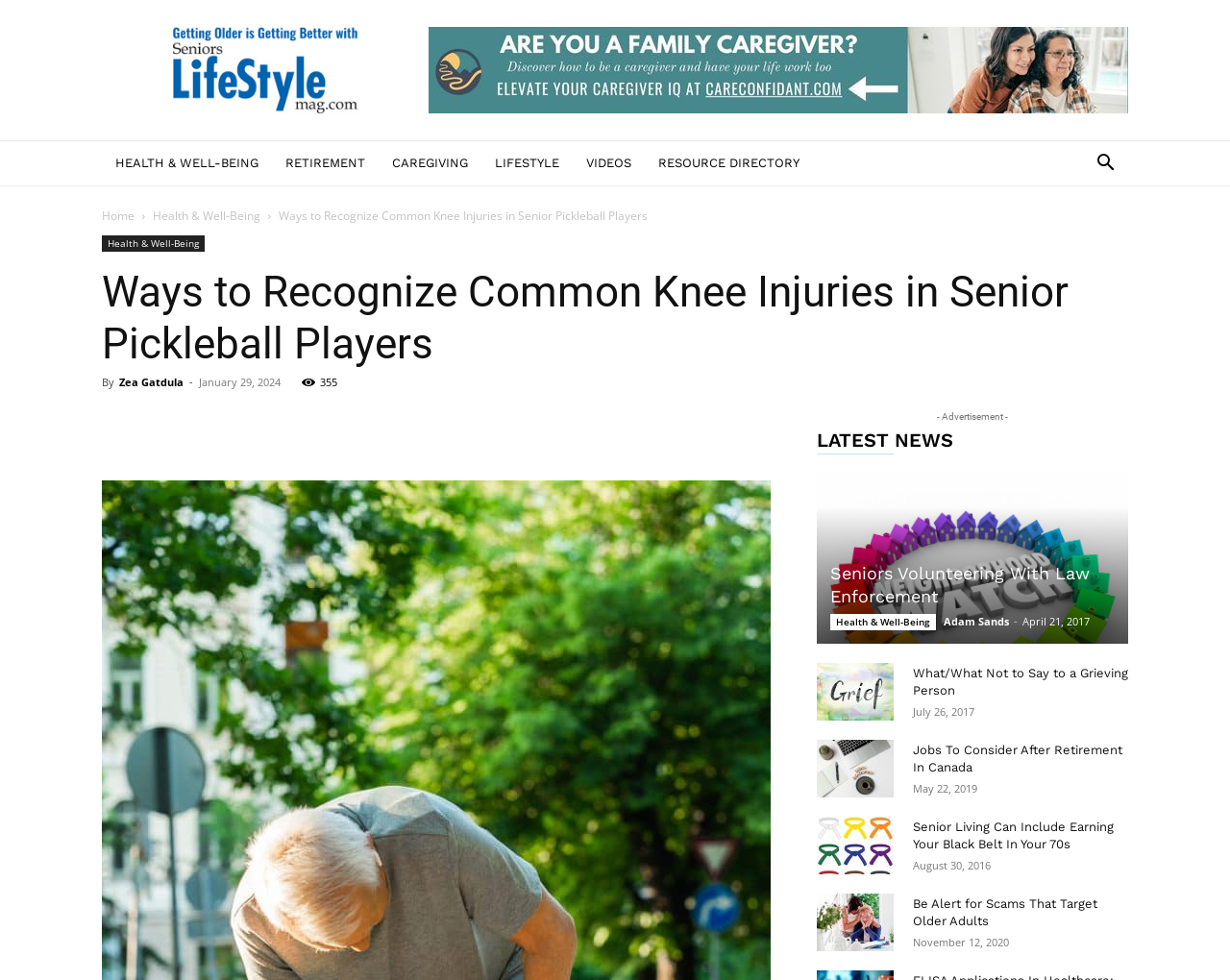Please locate the UI element described by "Seniors Volunteering With Law Enforcement" and provide its bounding box coordinates.

[0.675, 0.575, 0.886, 0.619]